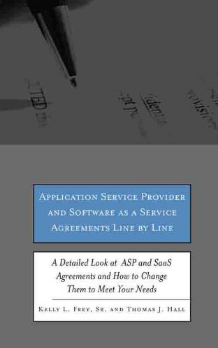Who are the authors of the book?
Refer to the image and give a detailed answer to the query.

The authors' names are mentioned on the book cover, indicating that Kelly L. Frey, Sr. and Thomas J. Hall are the experts who have written this comprehensive guide on ASP and SaaS agreements.